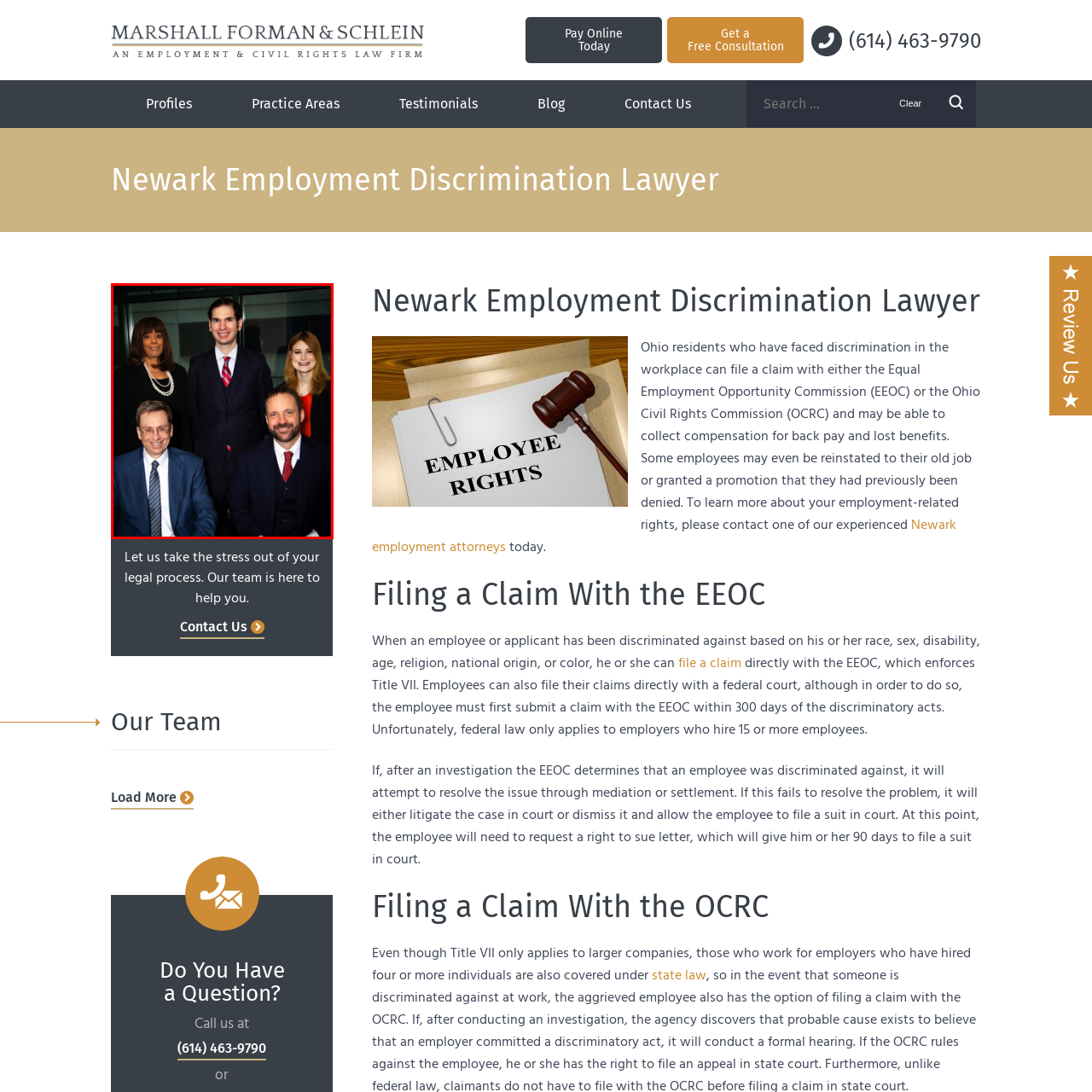Please analyze the elements within the red highlighted area in the image and provide a comprehensive answer to the following question: What type of environment is suggested by the background?

The background suggests a modern office environment, likely intended to convey both authority and approachability, which is important in the field of law, particularly for a law firm that specializes in employment discrimination cases.